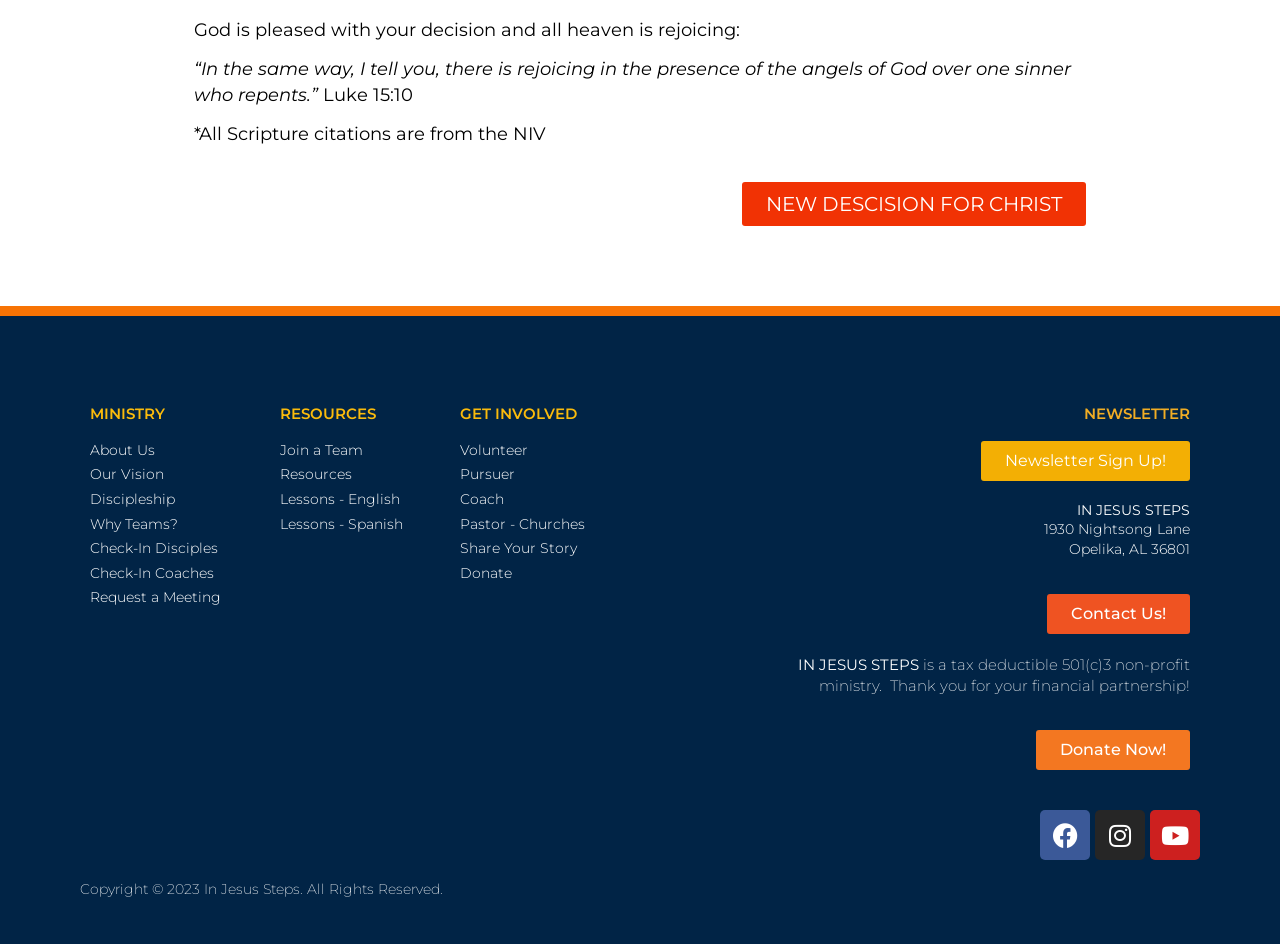Please examine the image and answer the question with a detailed explanation:
What is the Bible verse mentioned on the webpage?

The Bible verse mentioned on the webpage is Luke 15:10, which is stated below the quote '“In the same way, I tell you, there is rejoicing in the presence of the angels of God over one sinner who repents.”'.